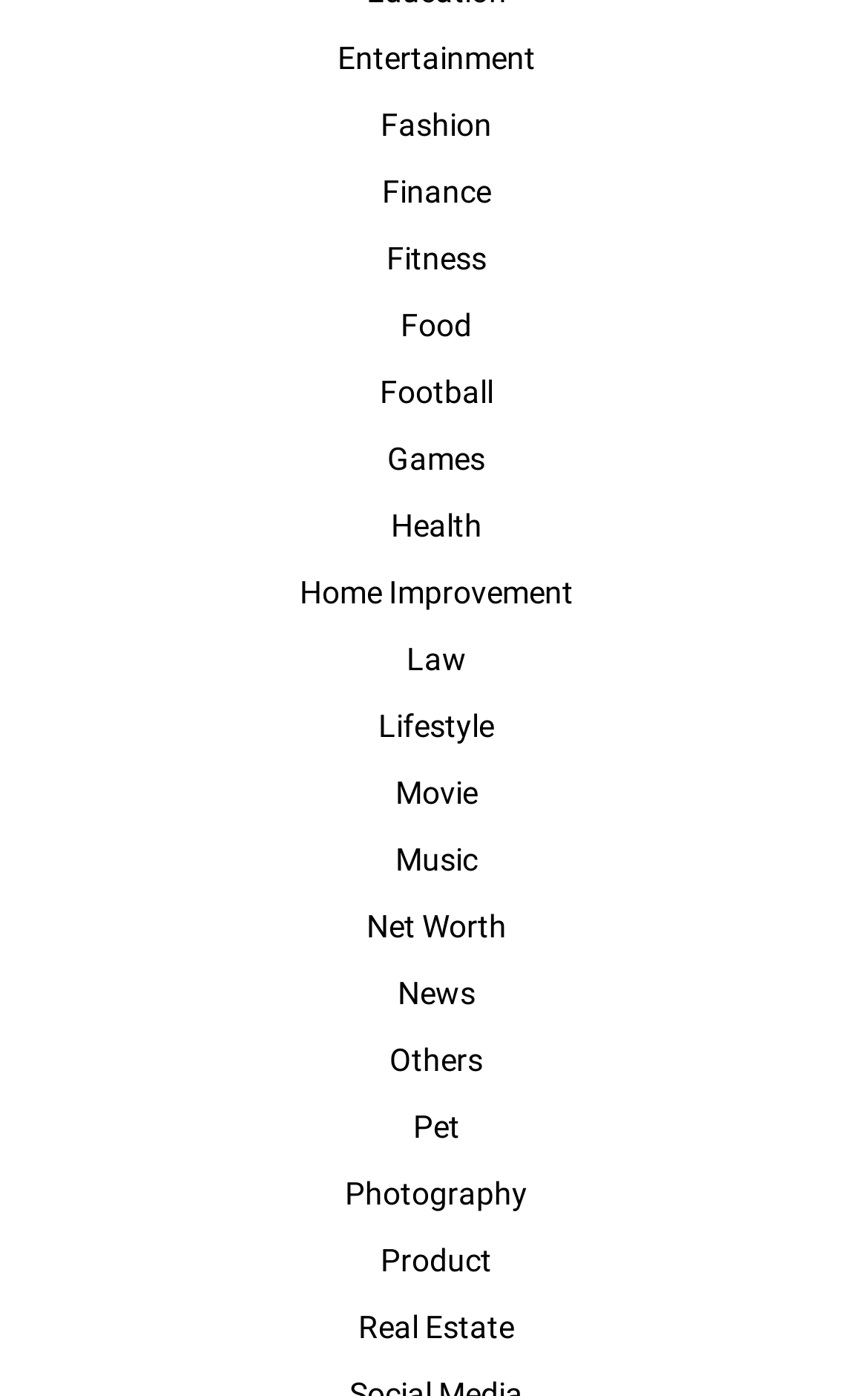Determine the bounding box coordinates of the clickable area required to perform the following instruction: "Discover Food recipes". The coordinates should be represented as four float numbers between 0 and 1: [left, top, right, bottom].

[0.051, 0.21, 0.949, 0.258]